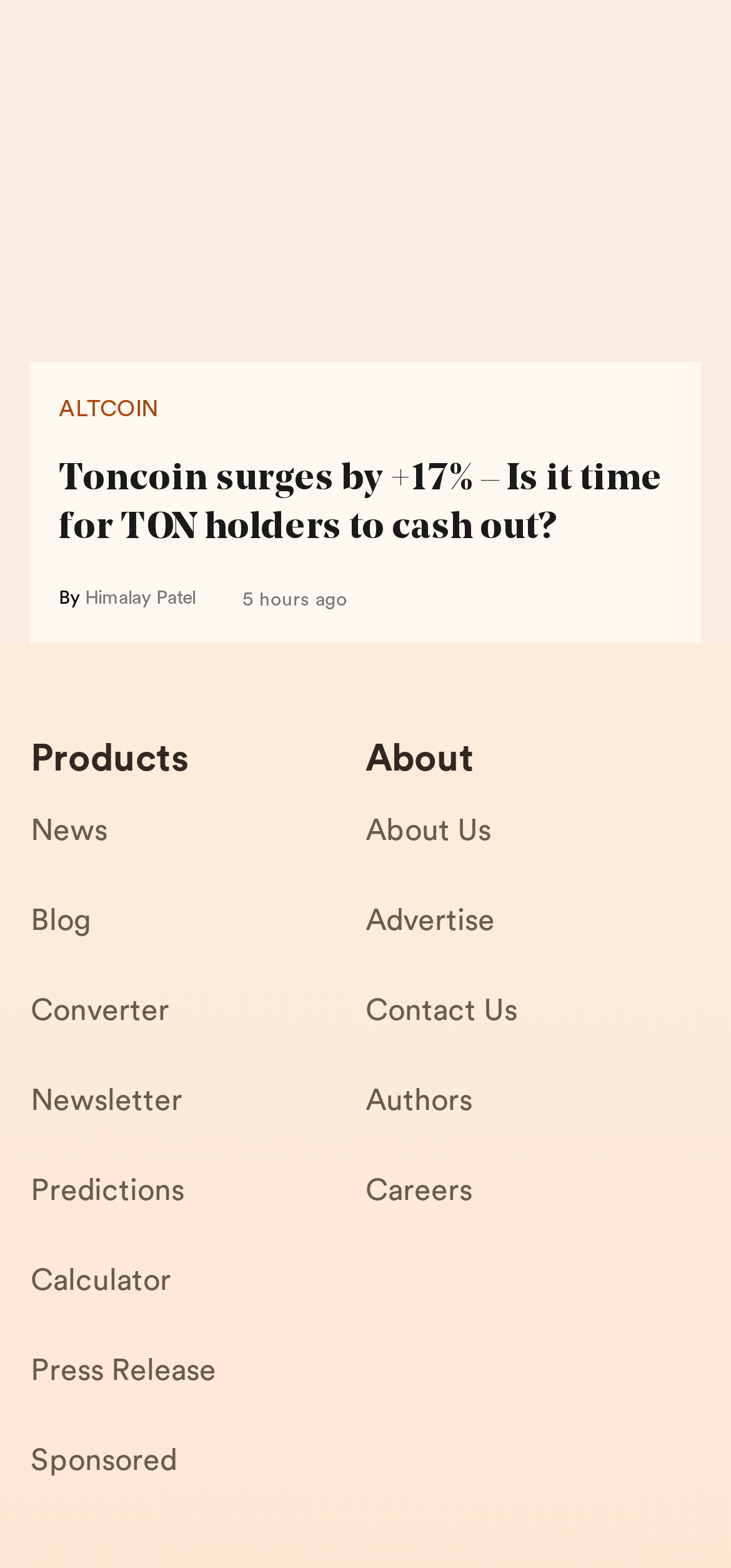Specify the bounding box coordinates of the area that needs to be clicked to achieve the following instruction: "Learn more about the authors".

[0.5, 0.686, 0.958, 0.743]